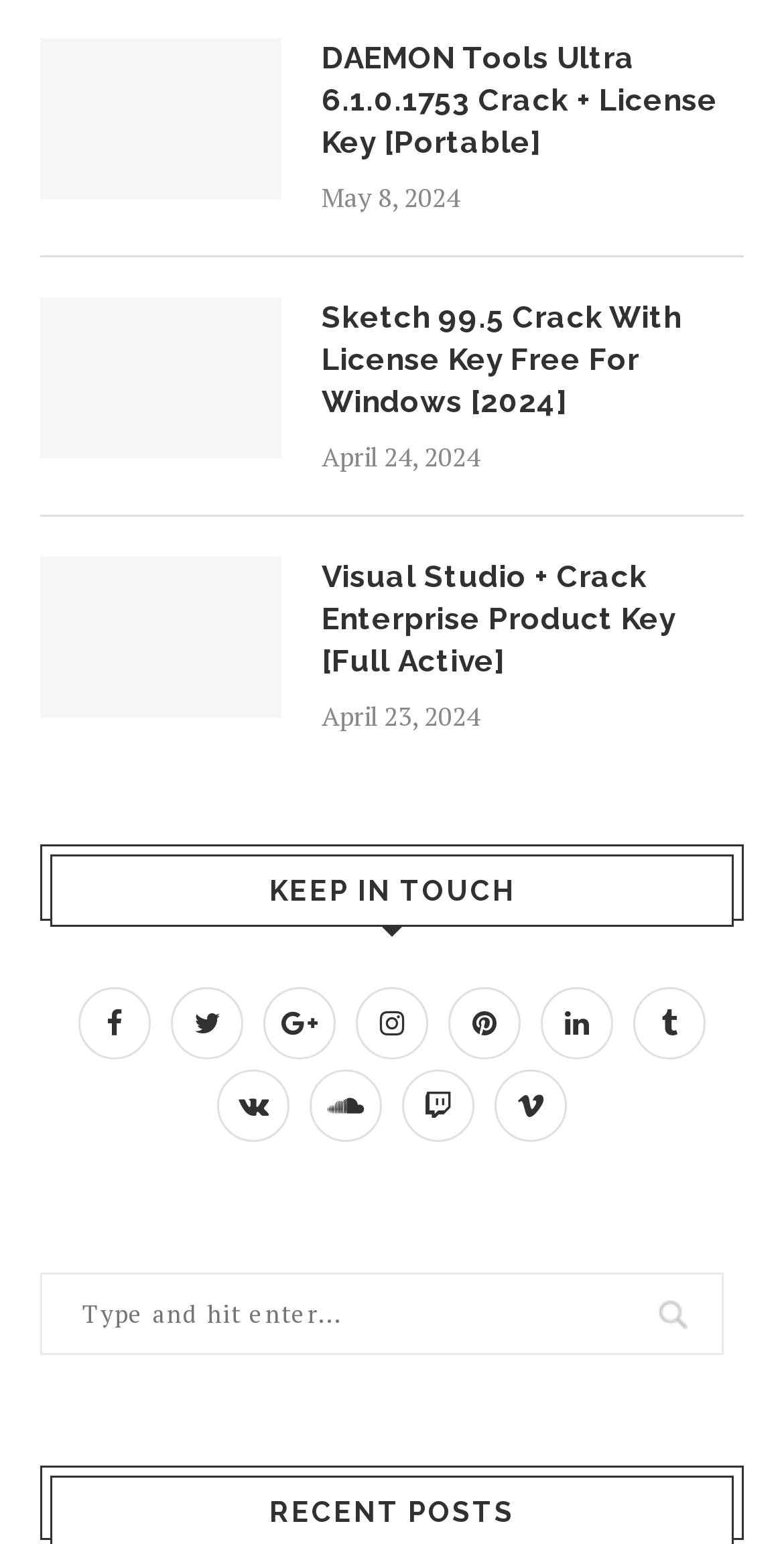Answer the question briefly using a single word or phrase: 
What is the date mentioned below the 'Sketch 99.5 Crack' heading?

April 24, 2024